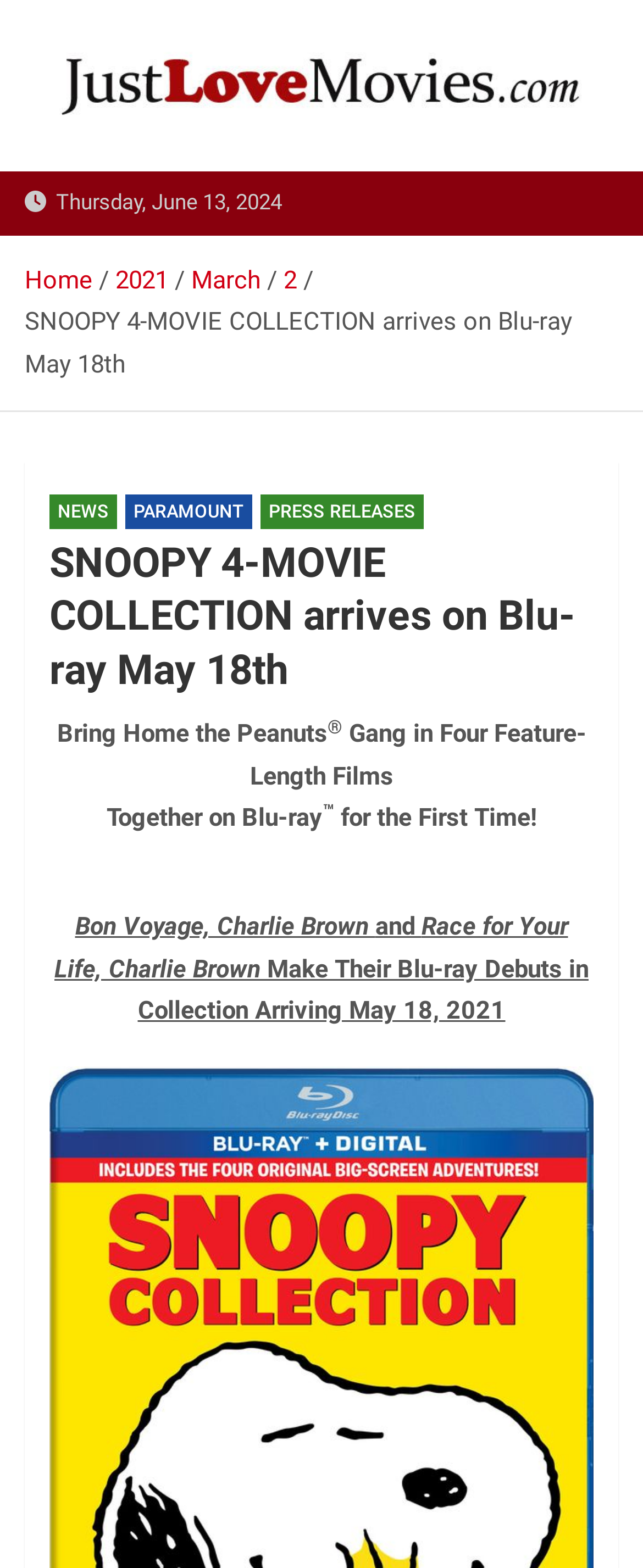Predict the bounding box for the UI component with the following description: "Just Love Movies".

[0.038, 0.096, 0.638, 0.133]